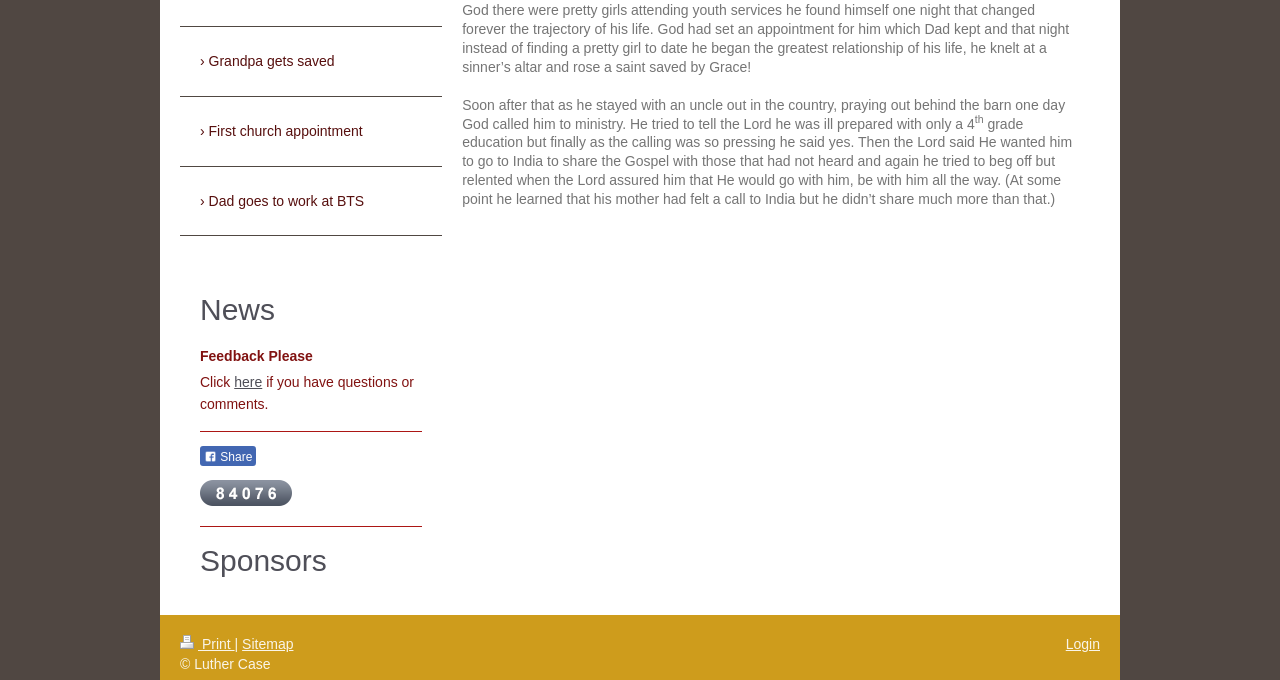Given the element description: "First church appointment", predict the bounding box coordinates of this UI element. The coordinates must be four float numbers between 0 and 1, given as [left, top, right, bottom].

[0.141, 0.142, 0.345, 0.245]